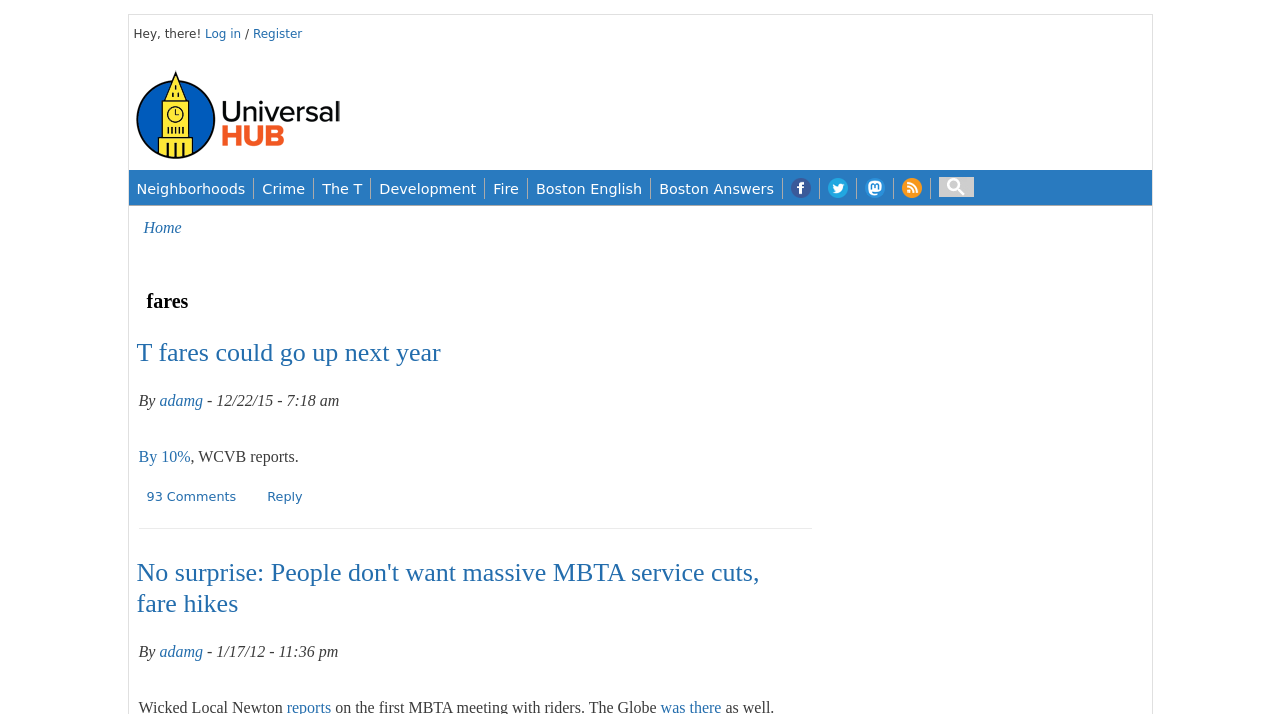Reply to the question below using a single word or brief phrase:
What is the first link on the webpage?

Skip to main content